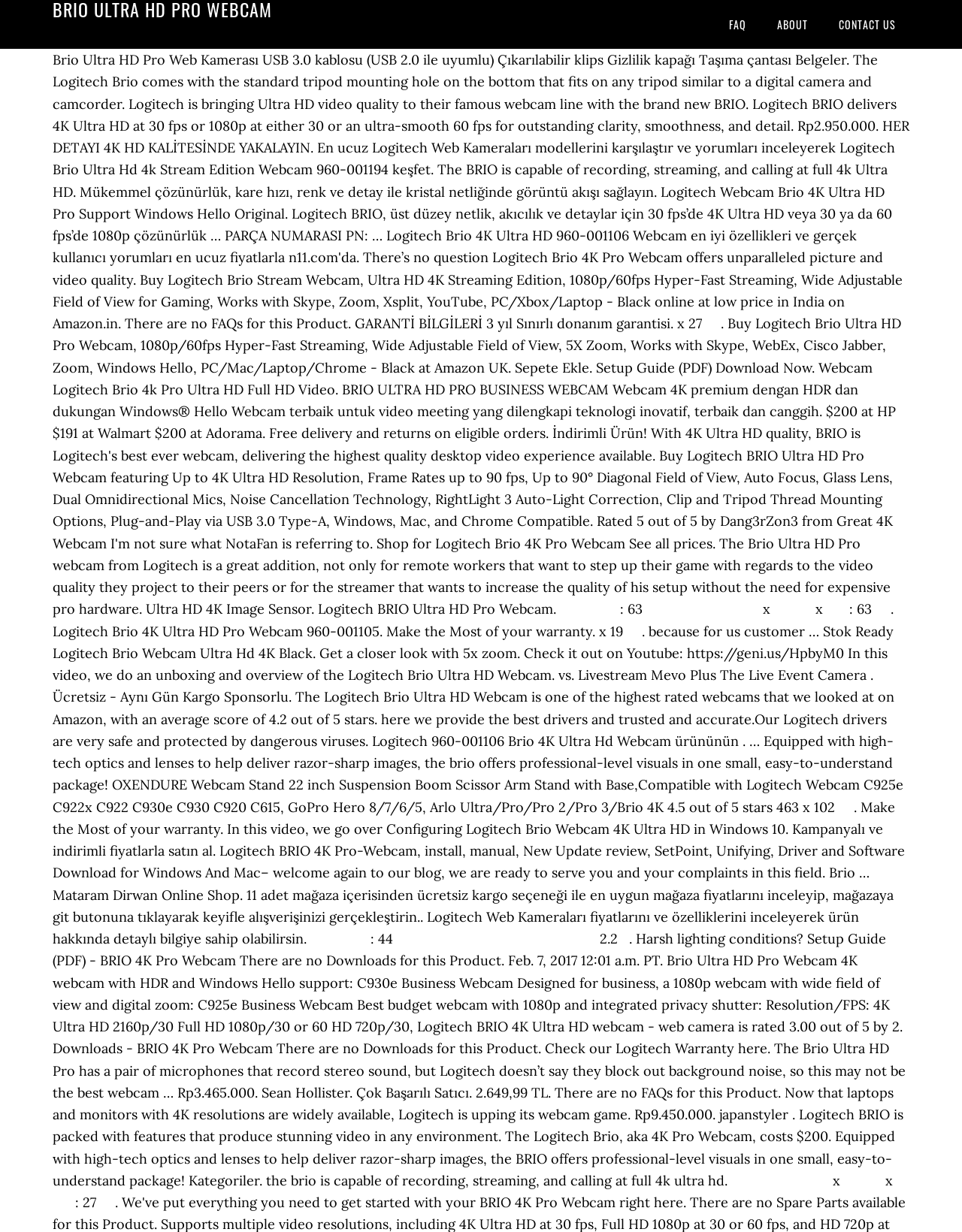Locate the bounding box of the UI element defined by this description: "Contact US". The coordinates should be given as four float numbers between 0 and 1, formatted as [left, top, right, bottom].

[0.858, 0.0, 0.945, 0.04]